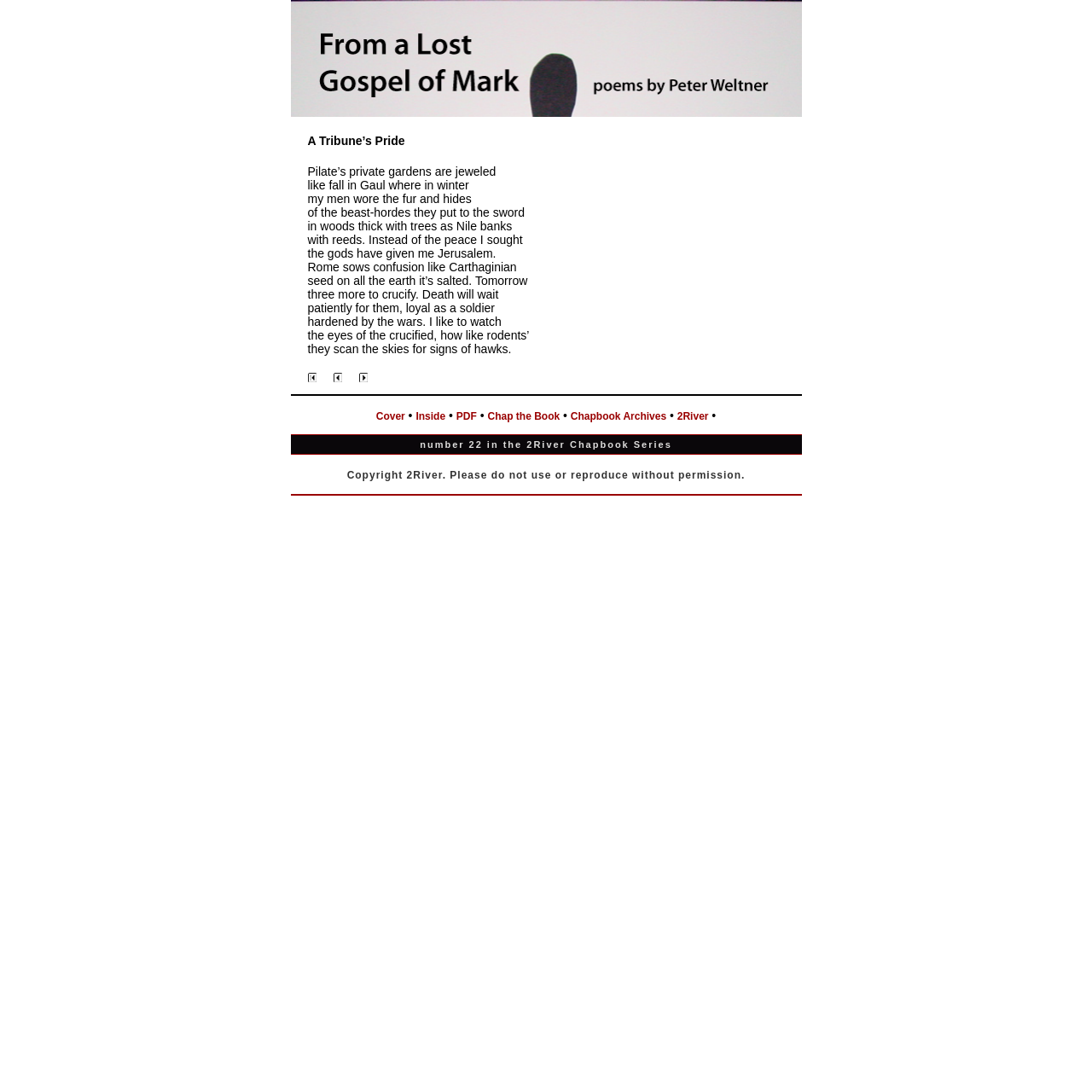What is the purpose of the links at the bottom?
Look at the image and provide a short answer using one word or a phrase.

Navigation